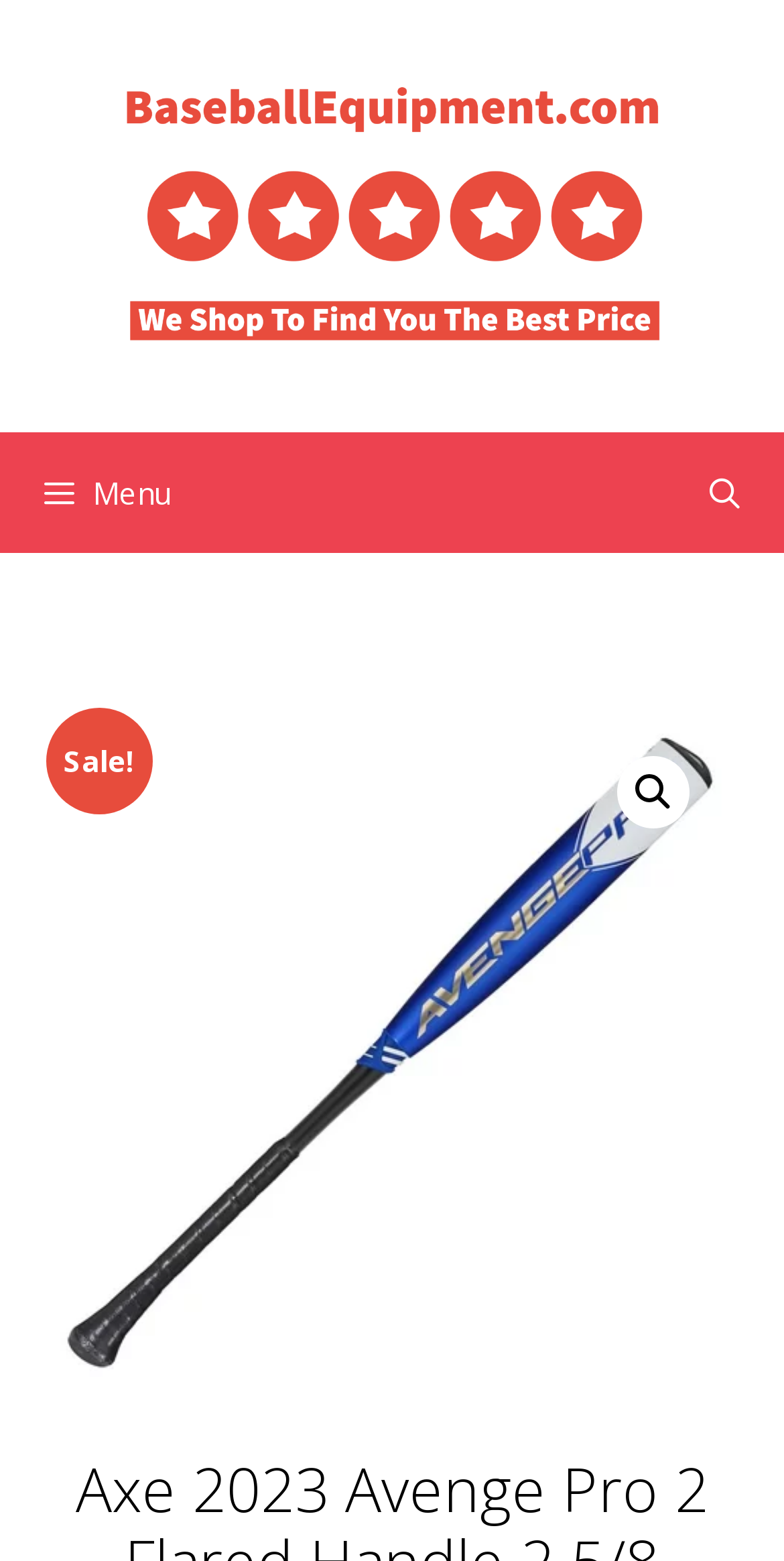What is the name of the baseball bat on this page?
Refer to the image and give a detailed response to the question.

The name of the baseball bat can be found in the title of the webpage, which is 'Axe 2023 Avenge Pro 2 Flared Handle 2 5/8 Barrel -5 Baseball USSSA Bat'. This title is likely to be the main focus of the webpage, and it clearly states the name of the baseball bat.